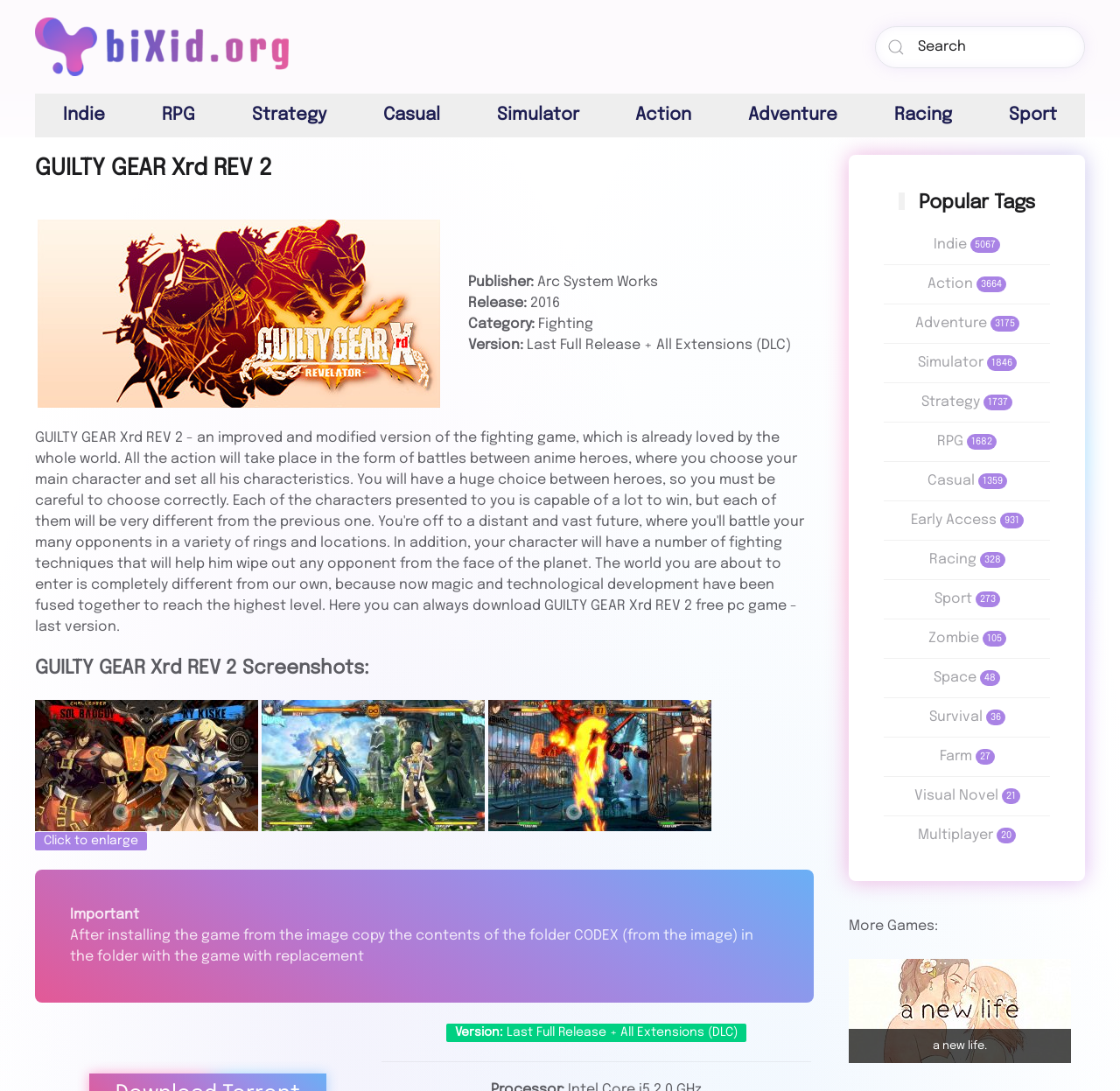Produce a meticulous description of the webpage.

This webpage is dedicated to downloading the fighting game "GUILTY GEAR Xrd REV 2". At the top left, there is a link to go "Back to home". Next to it, there is a search bar with a magnifying glass icon. Below the search bar, there are several links to different game categories, including "Indie", "RPG", "Strategy", and more.

The main content of the page is divided into sections. The first section has a heading "GUILTY GEAR Xrd REV 2" and a table with two columns. The left column has a download link and an image, while the right column displays information about the game, including the publisher, release date, and category.

Below the table, there is a section with screenshots of the game. There are three links with images, and a text "Click to enlarge" above them. Next to the screenshots, there is an important note about installing the game, which includes instructions on how to copy files from the image to the game folder.

Further down, there is a section with popular tags, including "Indie", "Action", "Adventure", and more. Each tag has a number of games associated with it. Below the popular tags, there is a section with more games, including a link to "a new life." with an image.

Overall, the webpage is focused on providing information and resources for downloading and installing the "GUILTY GEAR Xrd REV 2" game.